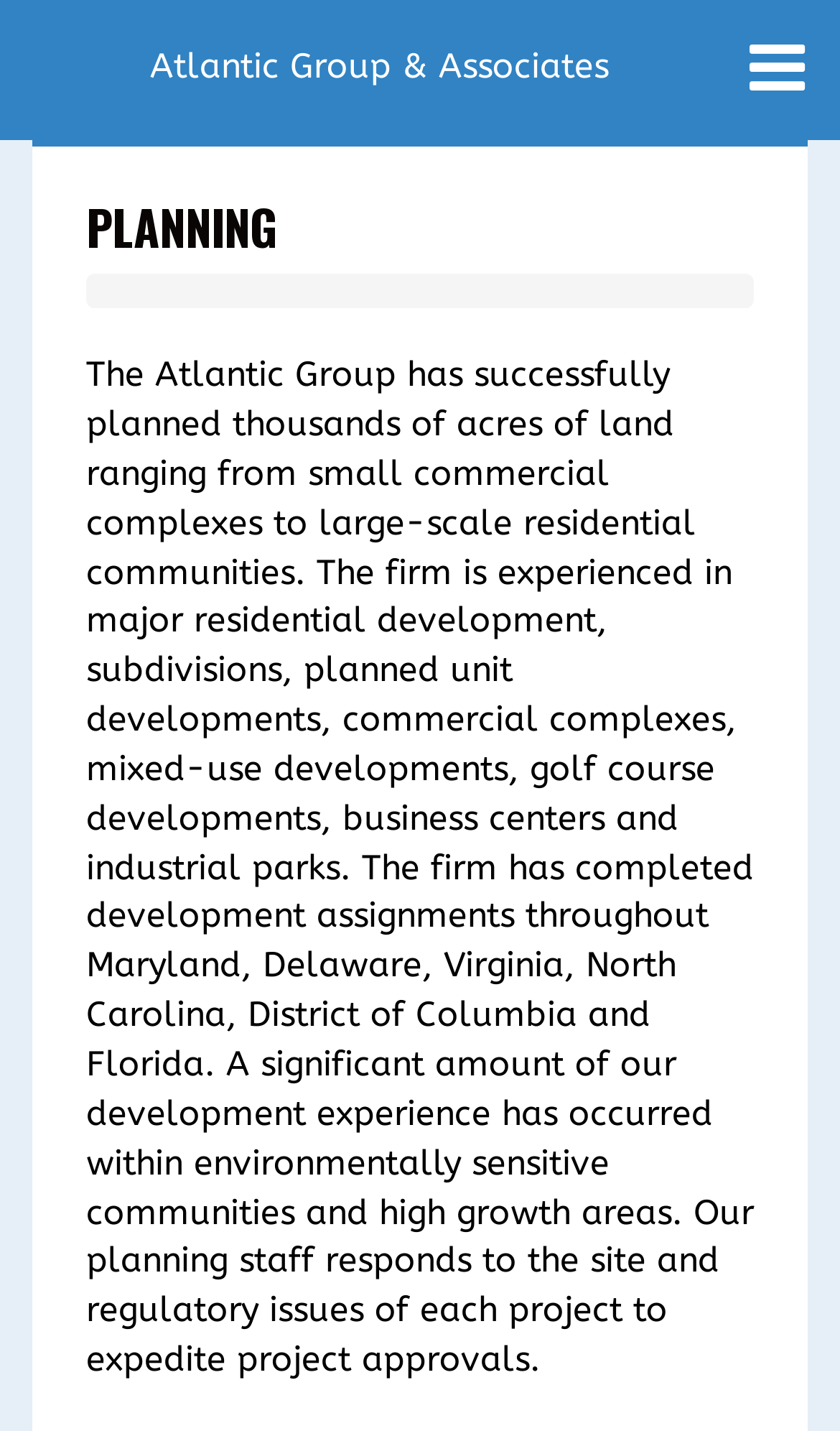Given the element description "parent_node: Atlantic Group & Associates" in the screenshot, predict the bounding box coordinates of that UI element.

[0.877, 0.015, 0.974, 0.083]